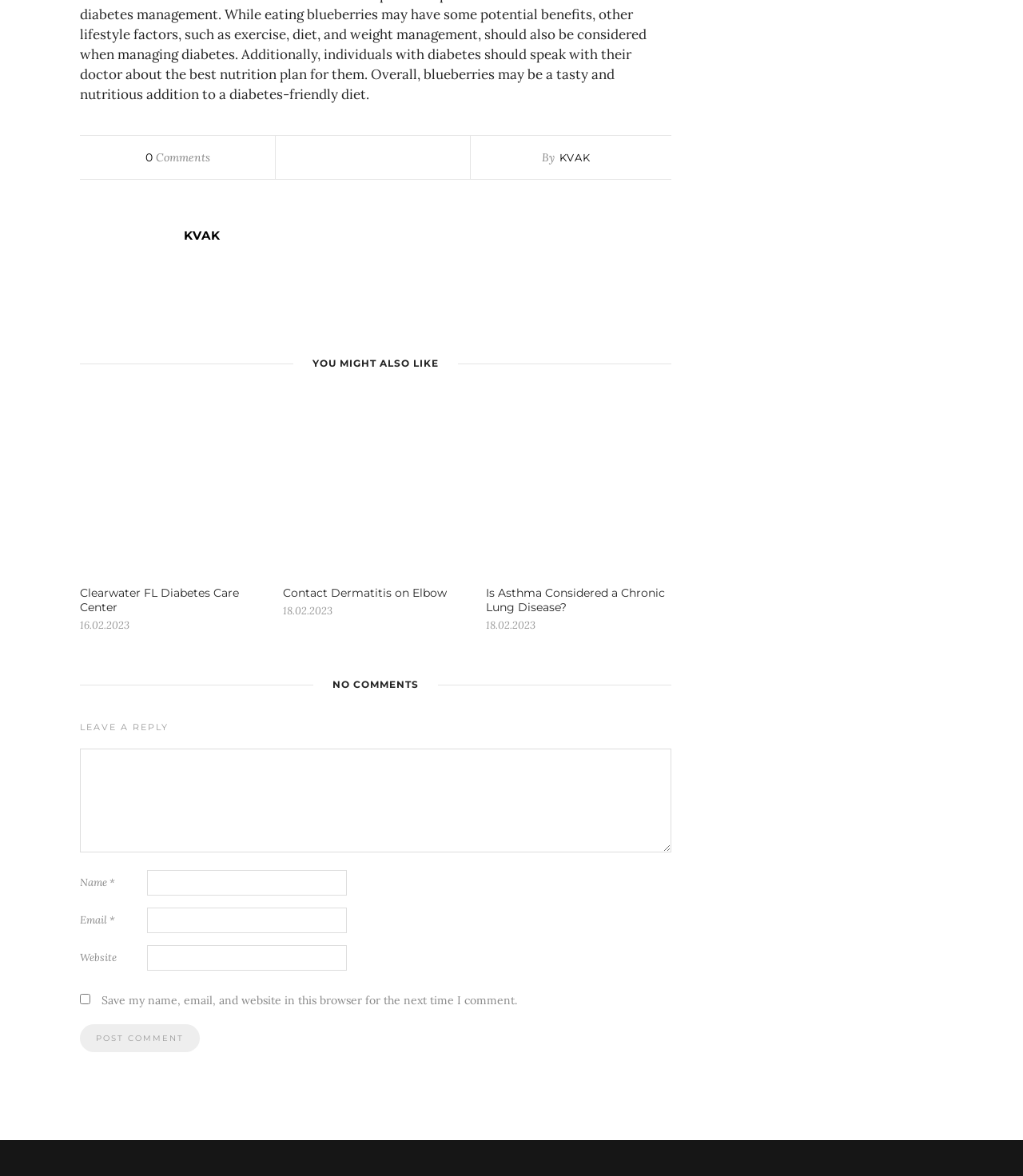How many comments does the article have?
Relying on the image, give a concise answer in one word or a brief phrase.

0